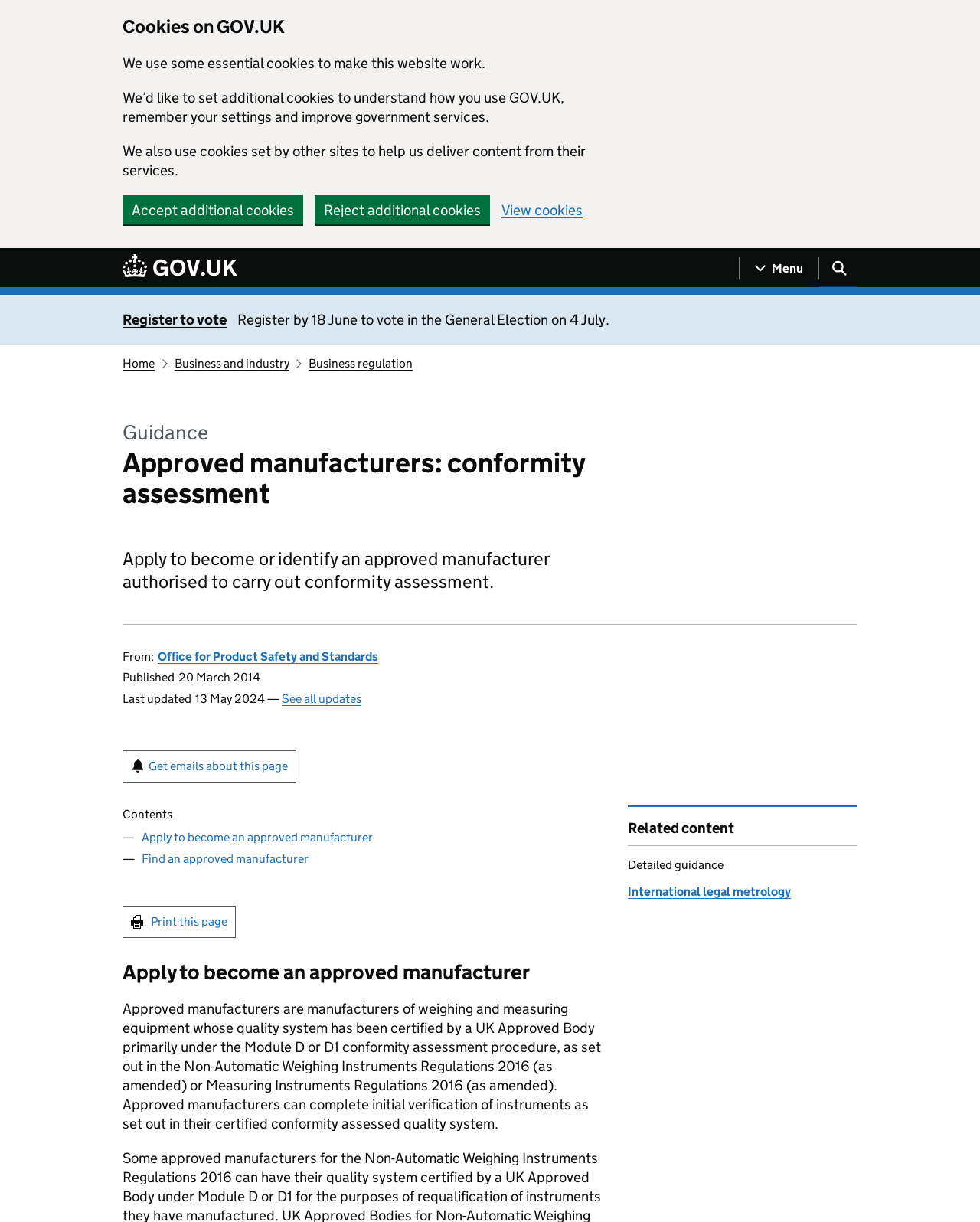Give a complete and precise description of the webpage's appearance.

The webpage is about approved manufacturers and conformity assessment on the GOV.UK website. At the top, there is a region for cookies on GOV.UK, which includes a heading, three paragraphs of text, and four buttons to manage cookies. Below this, there is a link to skip to the main content.

On the left side, there is a navigation menu with links to the GOV.UK homepage, register to vote, and other sections like Business and industry, Business regulation, and Guidance. The main content starts with a heading "Approved manufacturers: conformity assessment" and a paragraph of text explaining the purpose of the page.

Below this, there is a description list with three items: From, Published, and Last updated, each with a corresponding detail. There are also buttons to get emails about this page and to print the page.

The main content is divided into sections, including Contents, Apply to become an approved manufacturer, and Related content. The Contents section has links to Apply to become an approved manufacturer and Find an approved manufacturer. The Apply to become an approved manufacturer section has a heading and a long paragraph of text explaining the process.

On the right side, there is a navigation menu with links to Detailed guidance, including International legal metrology. There are a total of 5 buttons, 14 links, 13 headings, and 17 static text elements on the page.